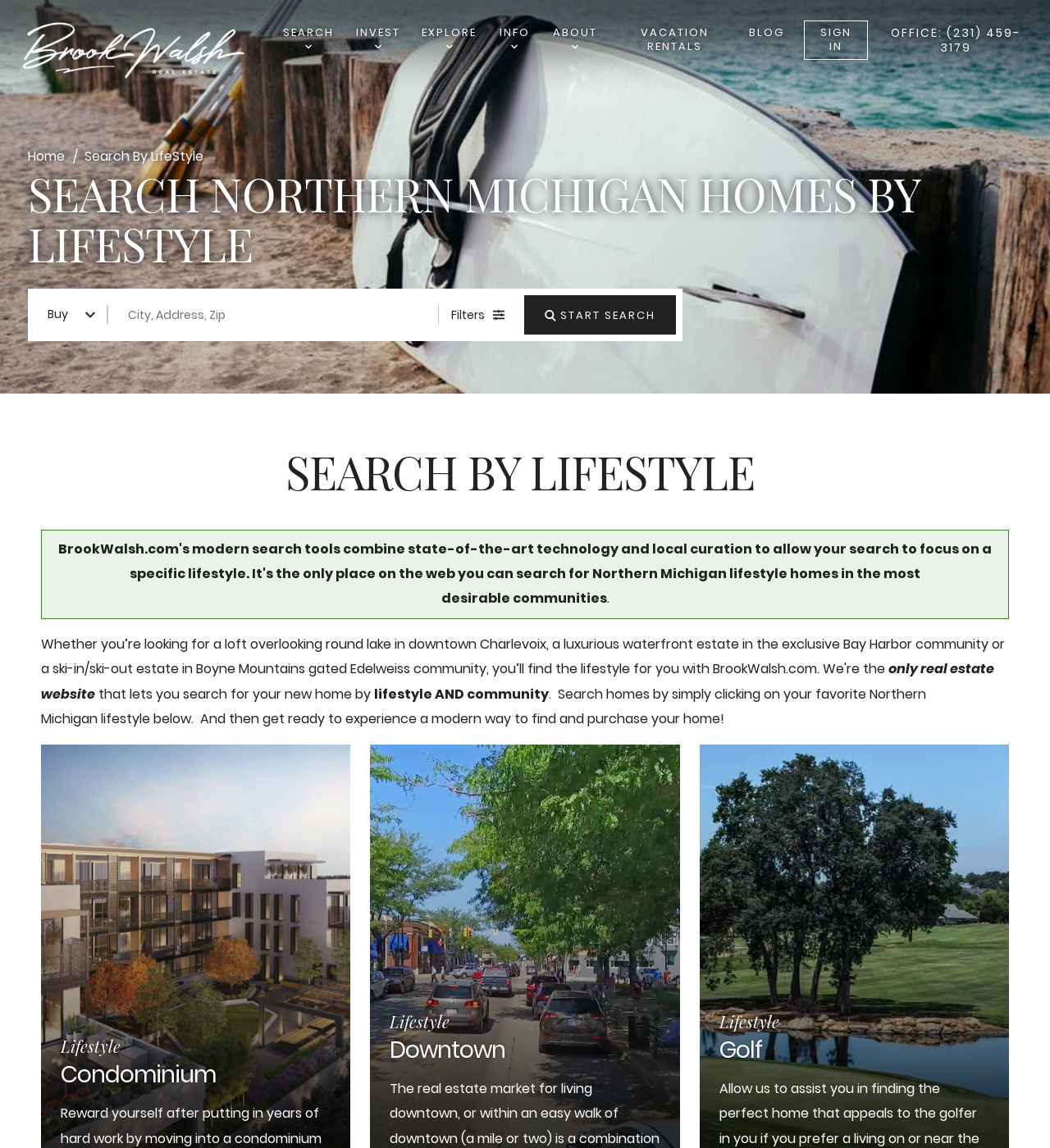Please identify the coordinates of the bounding box for the clickable region that will accomplish this instruction: "Go to homepage".

[0.019, 0.017, 0.267, 0.07]